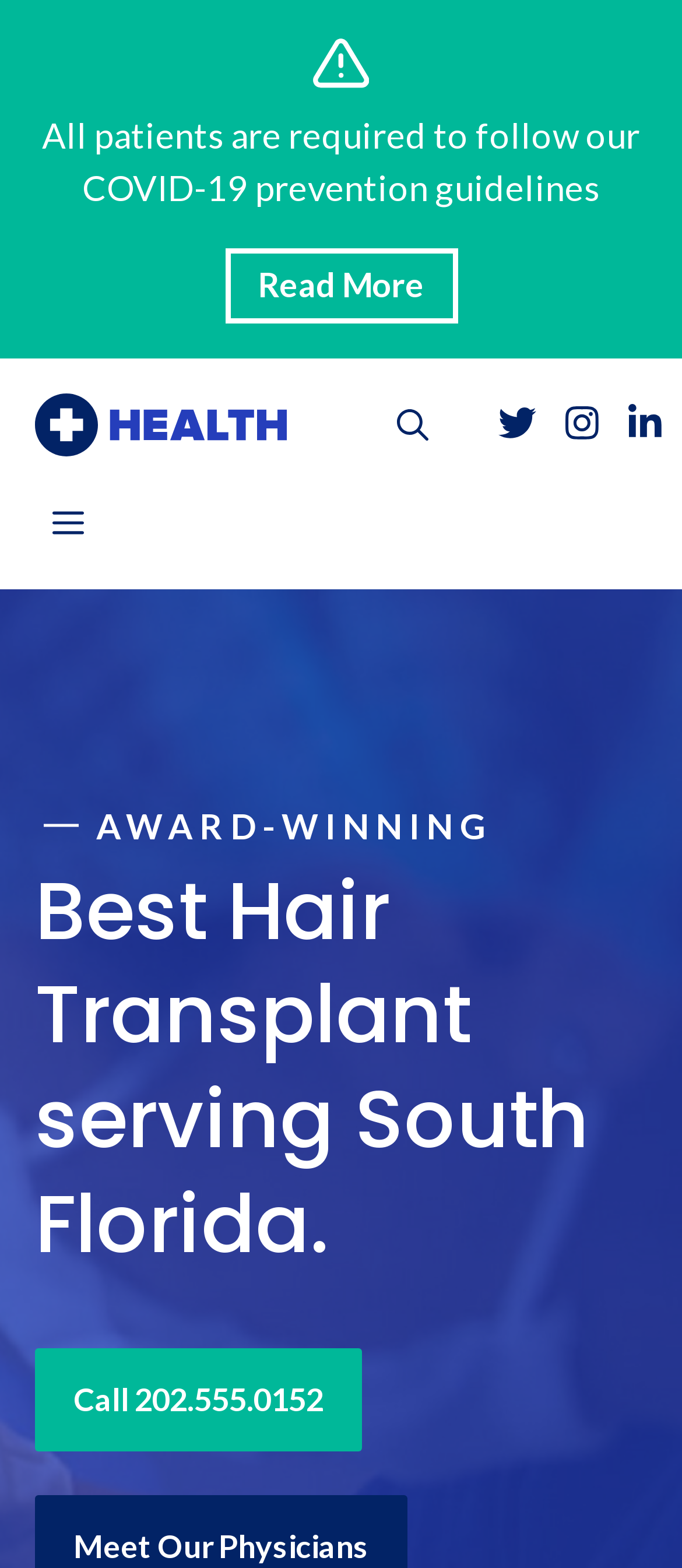What is the award mentioned on the webpage?
Refer to the image and provide a concise answer in one word or phrase.

AWARD-WINNING